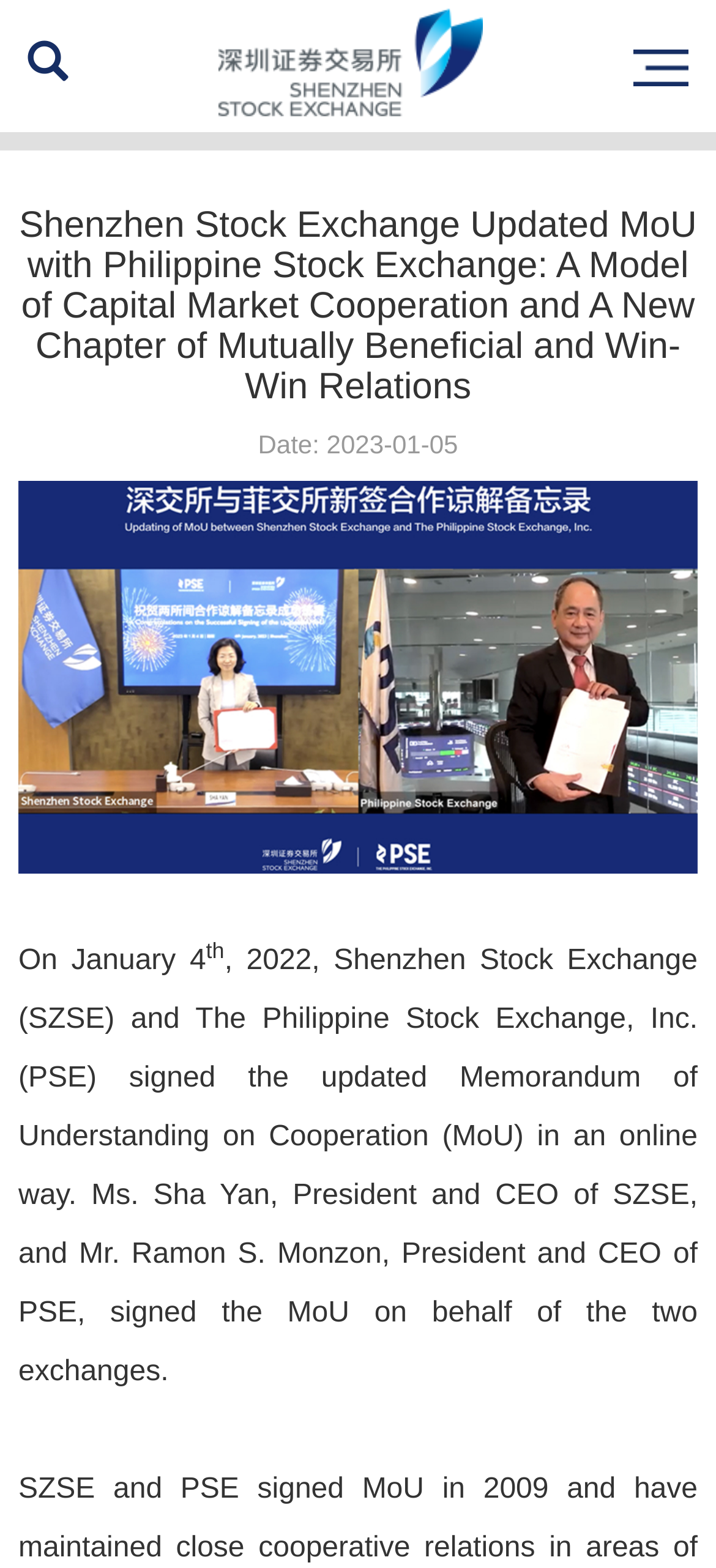Determine the bounding box of the UI element mentioned here: "Back". The coordinates must be in the format [left, top, right, bottom] with values ranging from 0 to 1.

[0.0, 0.092, 1.0, 0.152]